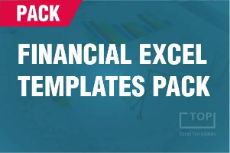What is the label at the top left corner of the image?
Using the screenshot, give a one-word or short phrase answer.

PACK